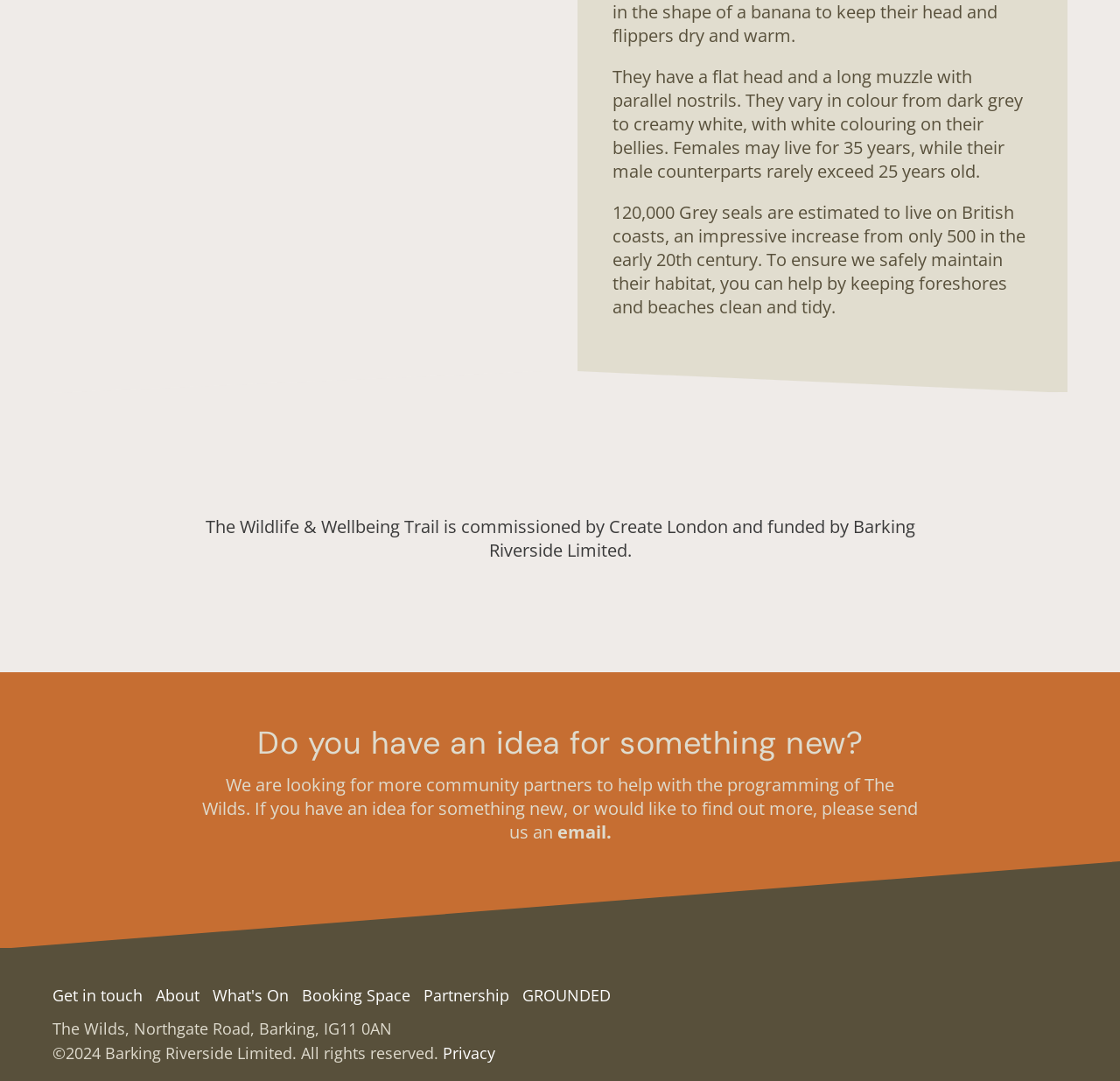Determine the bounding box coordinates for the HTML element mentioned in the following description: "About". The coordinates should be a list of four floats ranging from 0 to 1, represented as [left, top, right, bottom].

[0.139, 0.91, 0.178, 0.932]